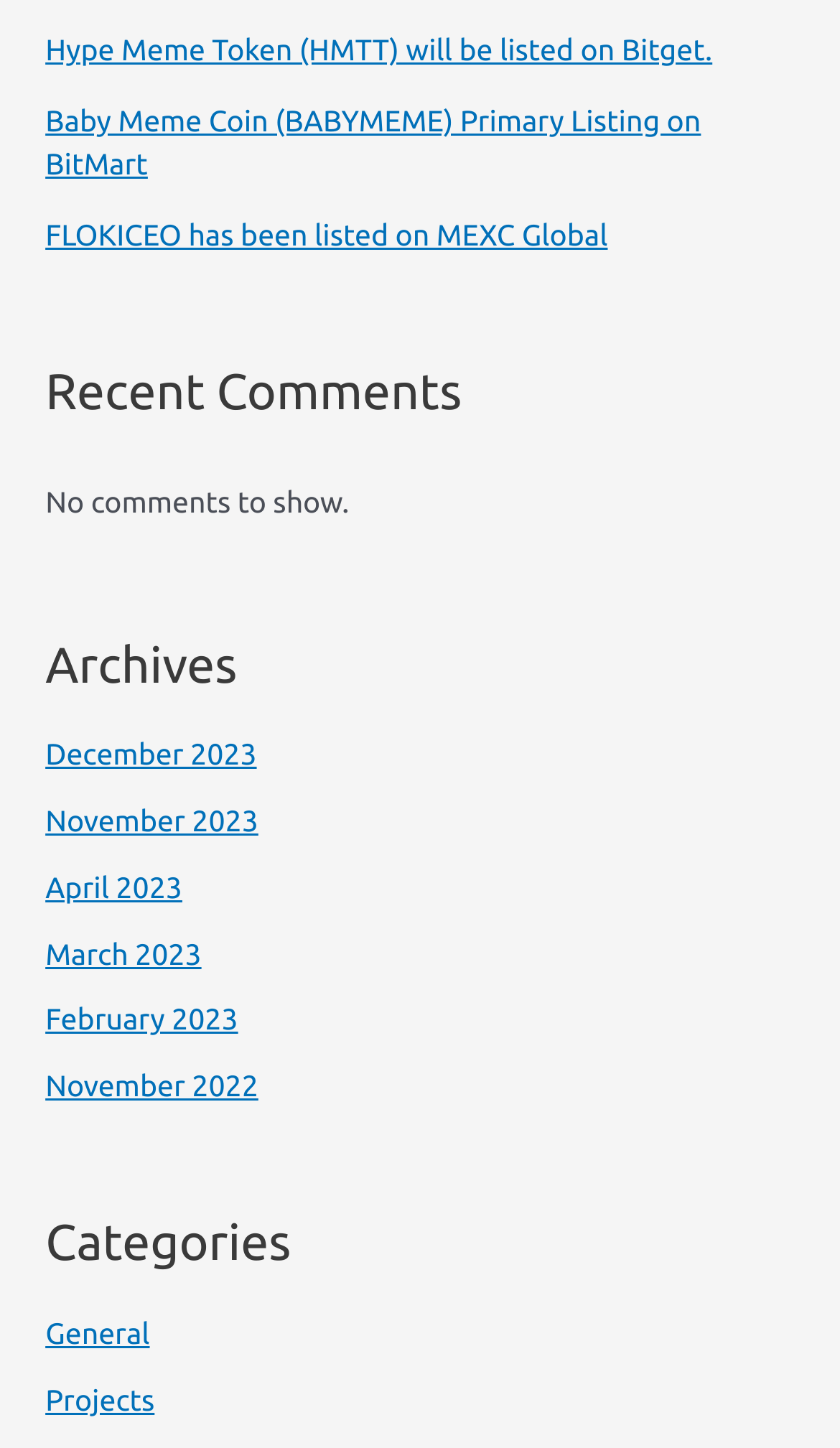Using the image as a reference, answer the following question in as much detail as possible:
How many categories are listed on this webpage?

The webpage contains two categories: 'General' and 'Projects', which are listed under the 'Categories' heading.